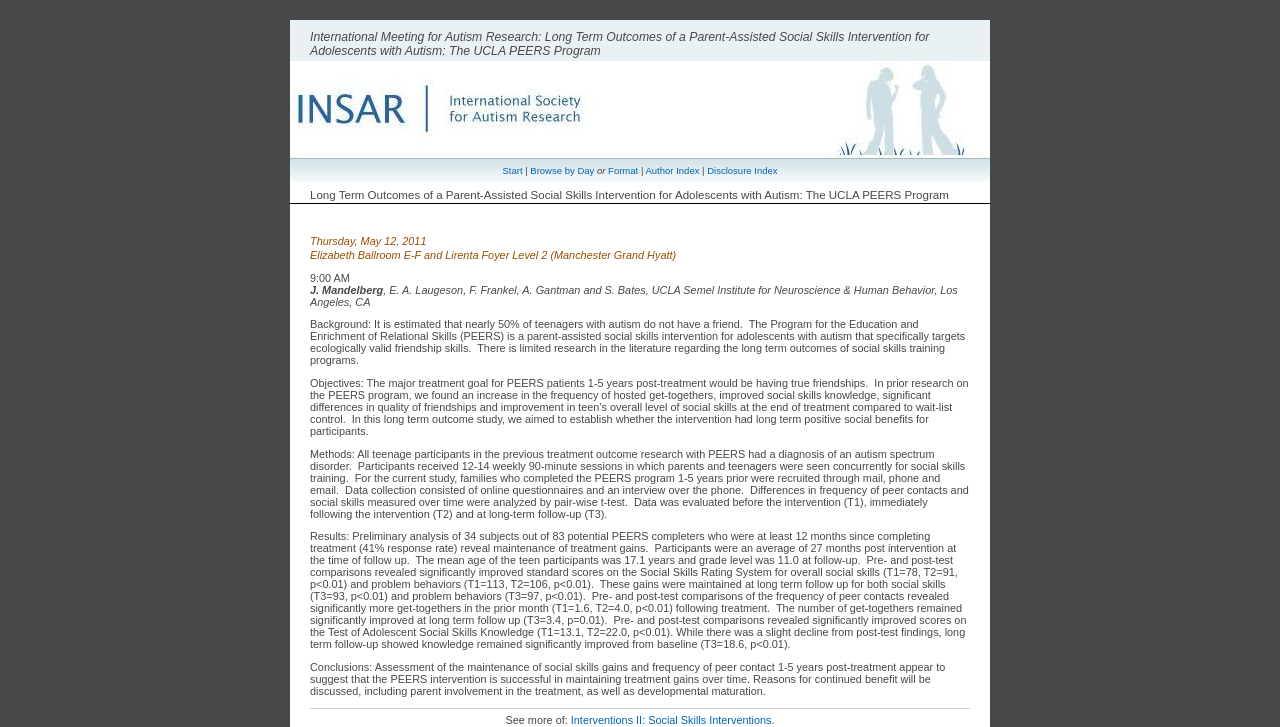Provide a thorough description of this webpage.

The webpage appears to be a research abstract or presentation summary for the International Meeting for Autism Research. At the top, there is a heading with the title of the presentation, "Long Term Outcomes of a Parent-Assisted Social Skills Intervention for Adolescents with Autism: The UCLA PEERS Program." Below this, there is a link to visit the IMFAR website, accompanied by an image.

The main content of the page is divided into sections. On the left side, there are several links and separators, including "Start," "Browse by Day," "Format," "Author Index," and "Disclosure Index." These links are arranged vertically, with the "Start" link at the top and the "Disclosure Index" link at the bottom.

On the right side, the presentation summary is organized into sections. The first section provides the title and date of the presentation, "Thursday, May 12, 2011," along with the location, "Elizabeth Ballroom E-F and Lirenta Foyer Level 2 (Manchester Grand Hyatt)." Below this, there is information about the presenter, "J. Mandelberg," and their affiliations.

The main body of the presentation summary is divided into sections, including "Background," "Objectives," "Methods," "Results," and "Conclusions." Each section provides a detailed summary of the research, including the purpose, methodology, findings, and implications of the study. The text is dense and academic, suggesting that the webpage is intended for an audience of researchers or professionals in the field of autism research.

At the bottom of the page, there is a link to "See more of: Interventions II: Social Skills Interventions," which suggests that this presentation is part of a larger collection of research abstracts or presentations on the topic of social skills interventions for autism.